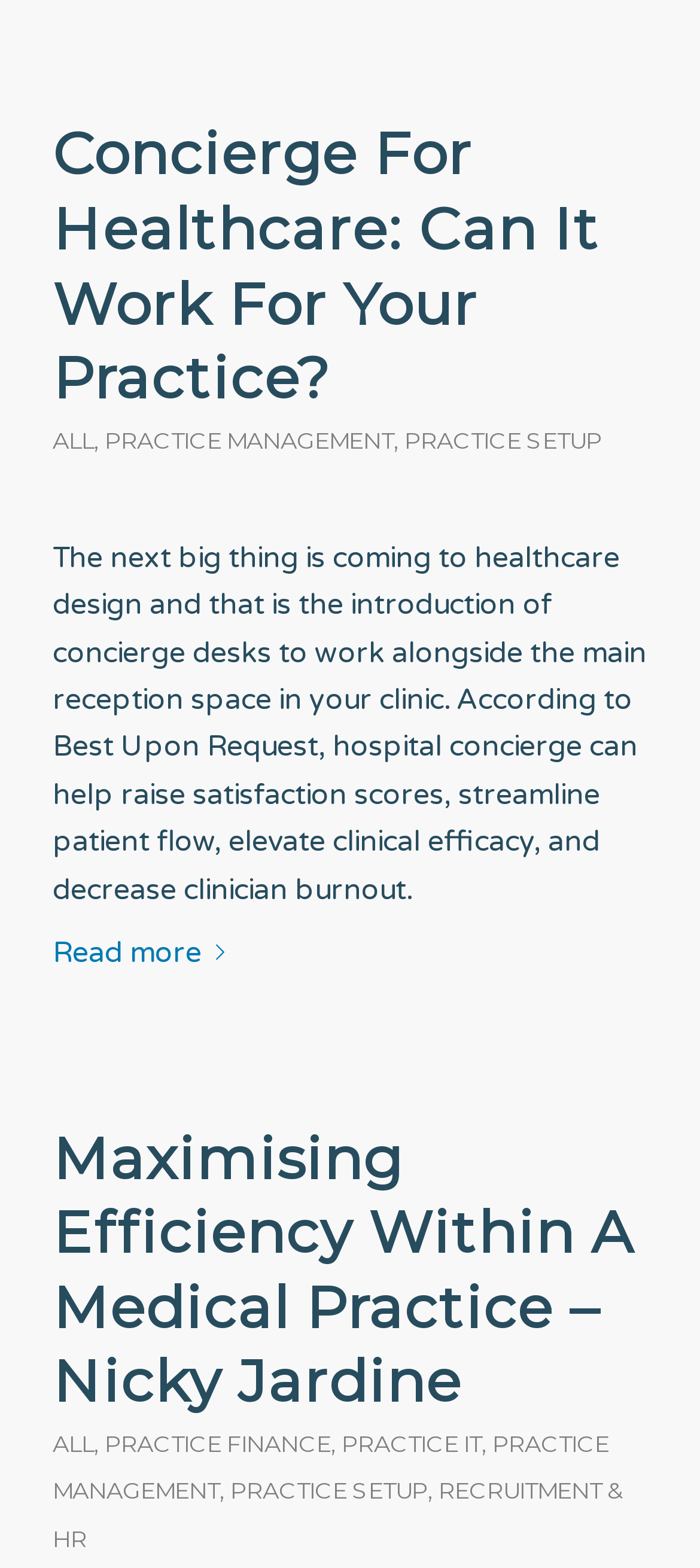Please identify the bounding box coordinates of the clickable area that will fulfill the following instruction: "View the article about maximising efficiency within a medical practice". The coordinates should be in the format of four float numbers between 0 and 1, i.e., [left, top, right, bottom].

[0.075, 0.716, 0.906, 0.904]